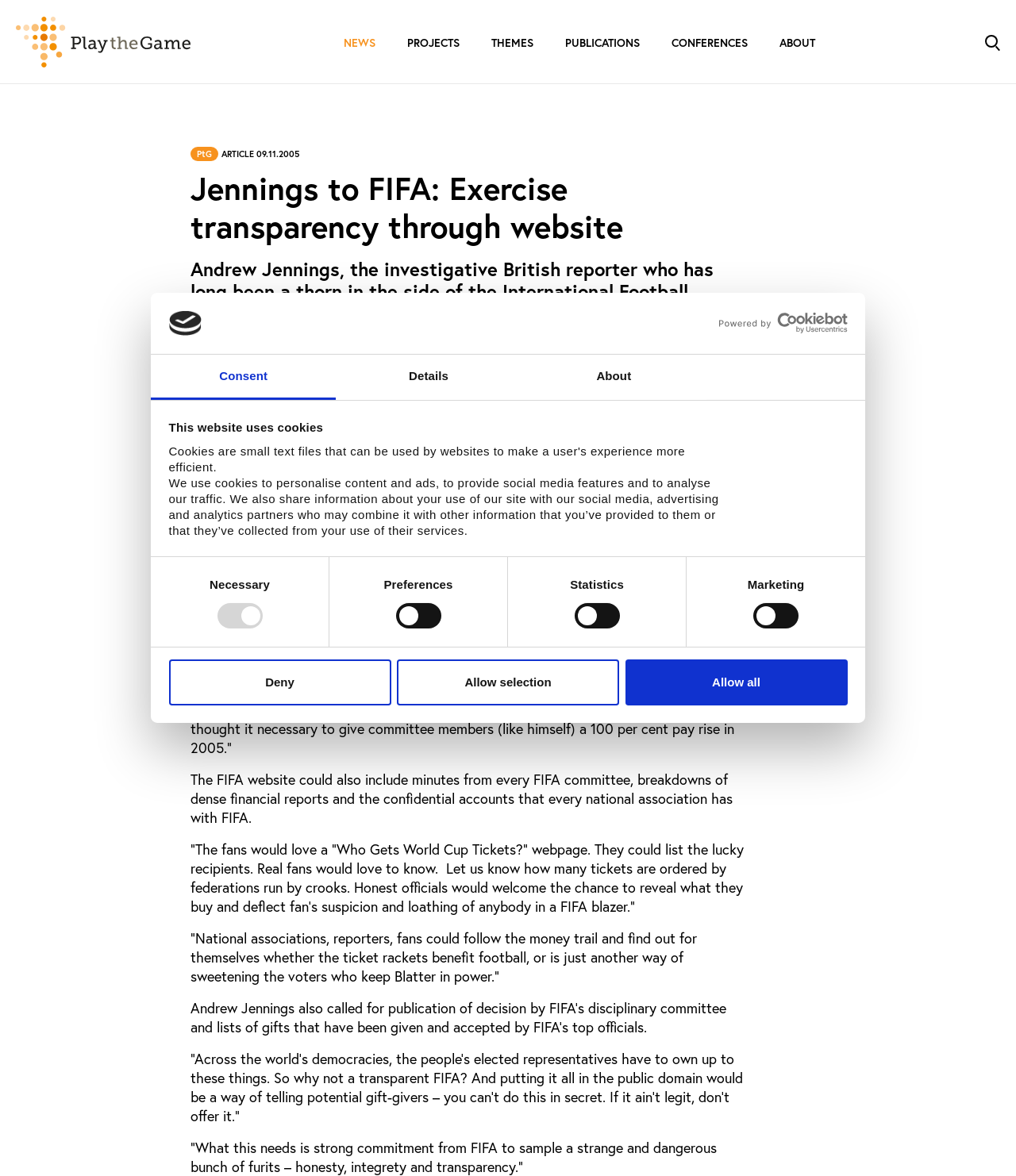Identify the bounding box coordinates of the clickable region to carry out the given instruction: "Click the 'NEWS' link".

[0.323, 0.013, 0.385, 0.059]